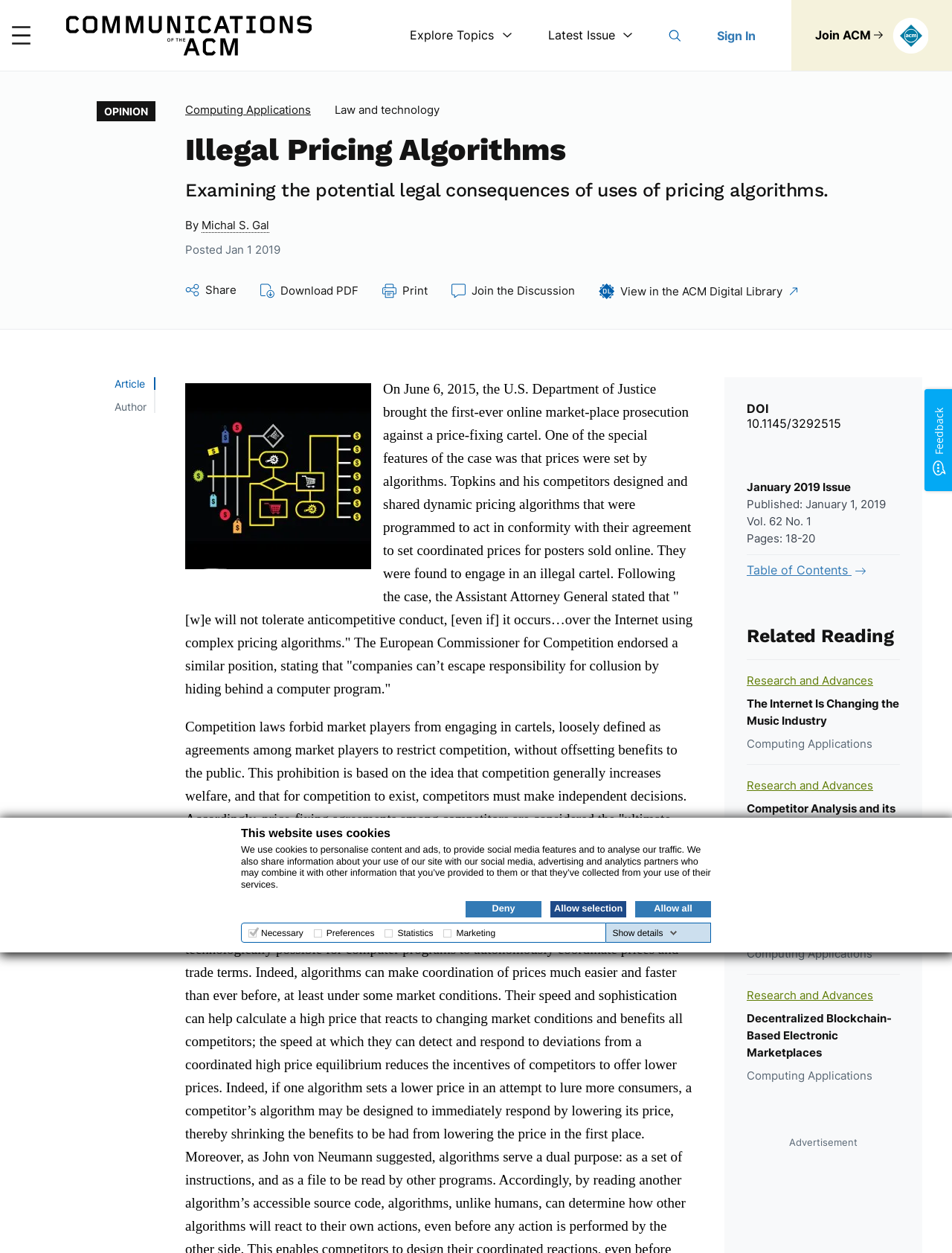Determine the webpage's heading and output its text content.

Illegal Pricing Algorithms